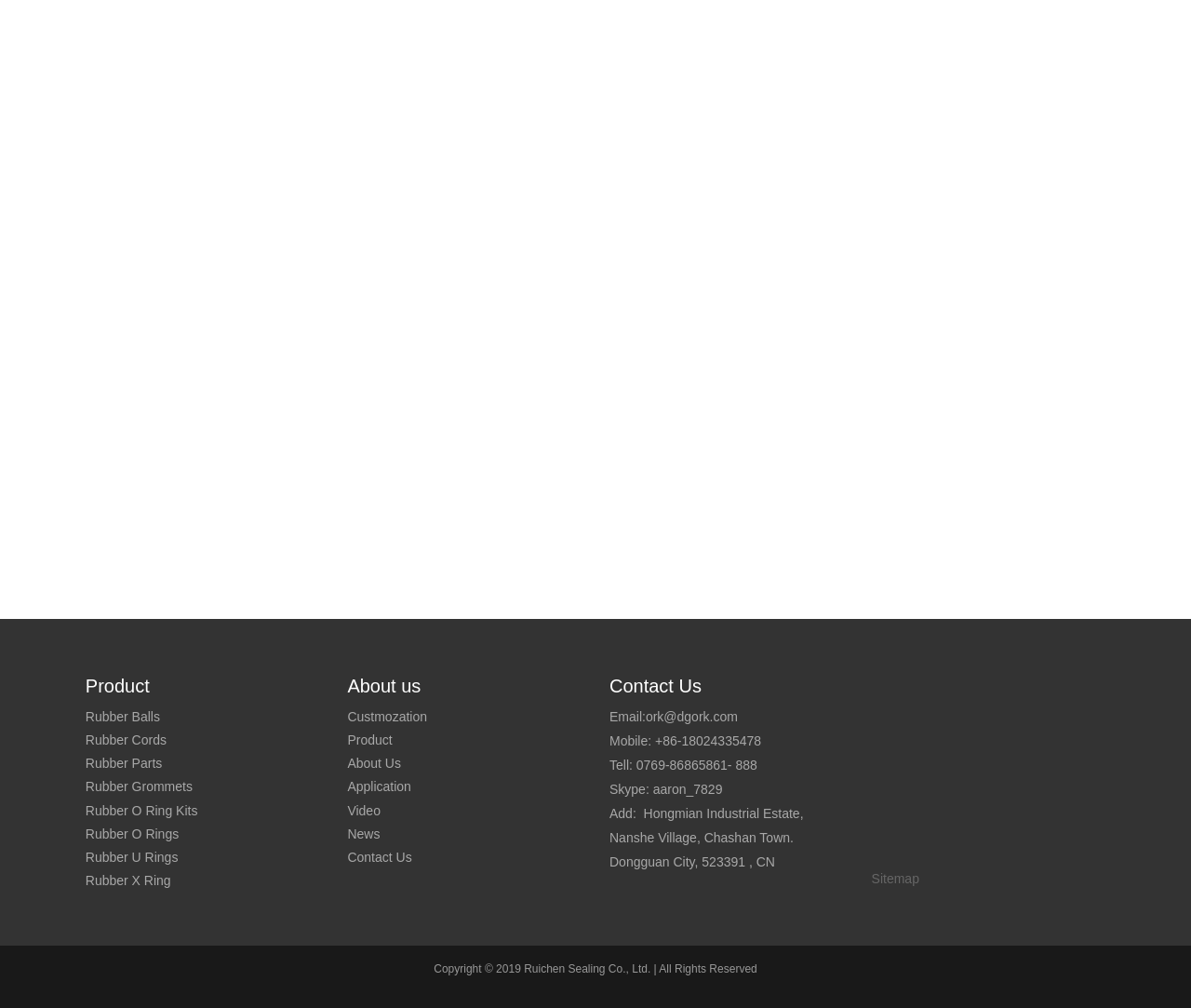Pinpoint the bounding box coordinates of the element you need to click to execute the following instruction: "Go to Sitemap". The bounding box should be represented by four float numbers between 0 and 1, in the format [left, top, right, bottom].

[0.732, 0.864, 0.772, 0.879]